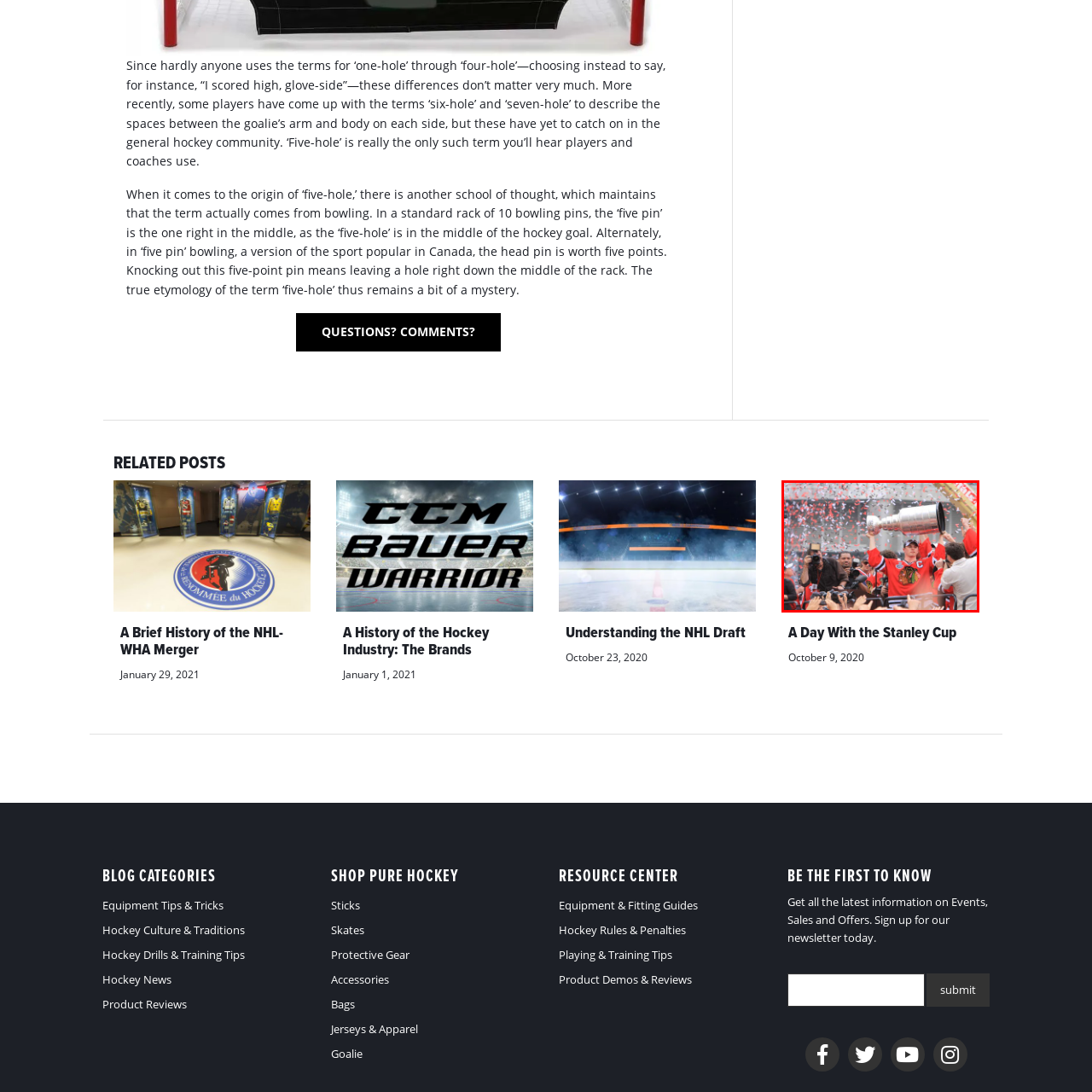Pay attention to the image encircled in red and give a thorough answer to the subsequent question, informed by the visual details in the image:
What is raining down in the scene?

The image captures a festive atmosphere, with confetti raining down in a mix of colors, creating a celebratory mood during the victory celebration.